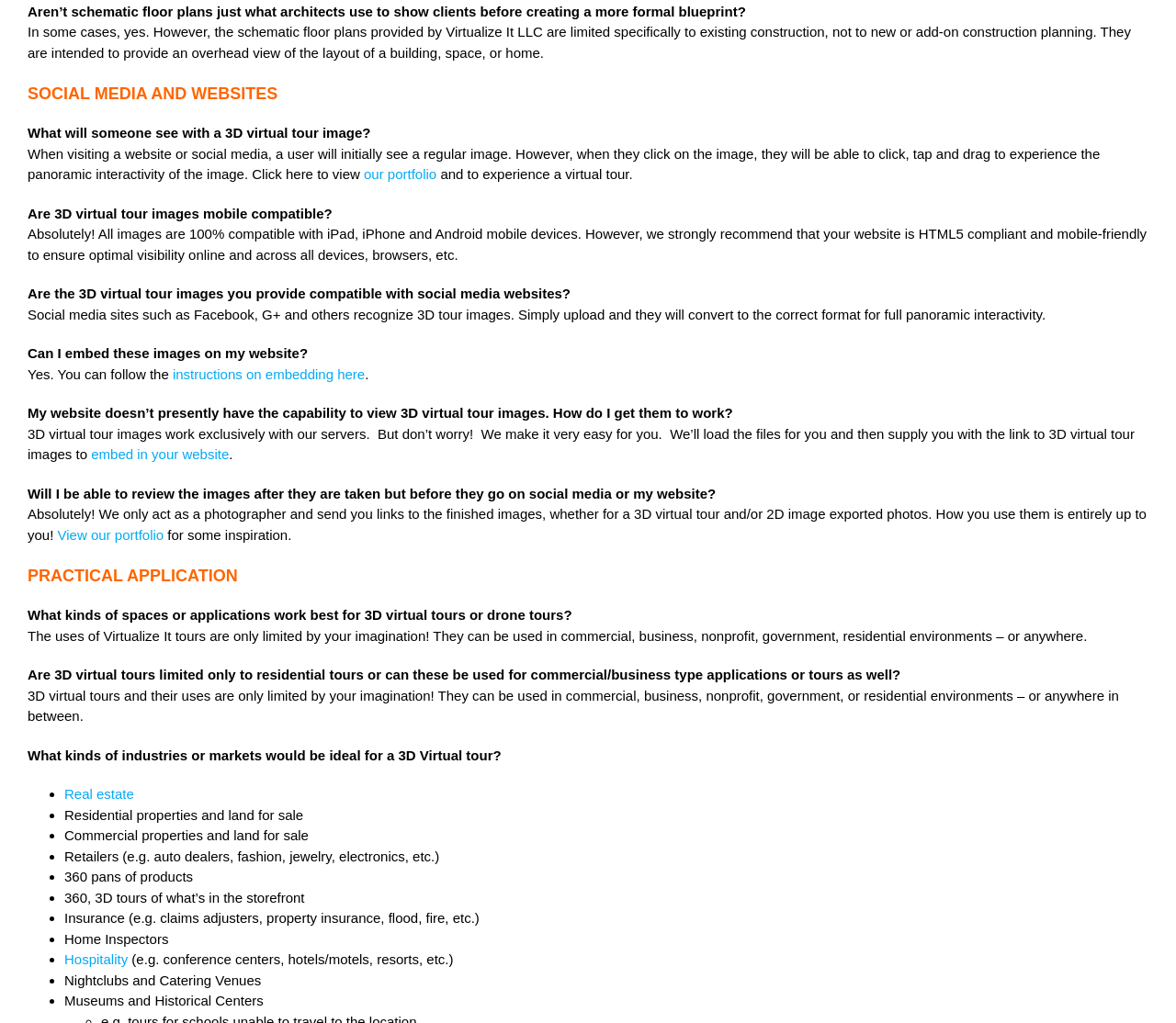Please pinpoint the bounding box coordinates for the region I should click to adhere to this instruction: "Click the 'Get Started' button".

None